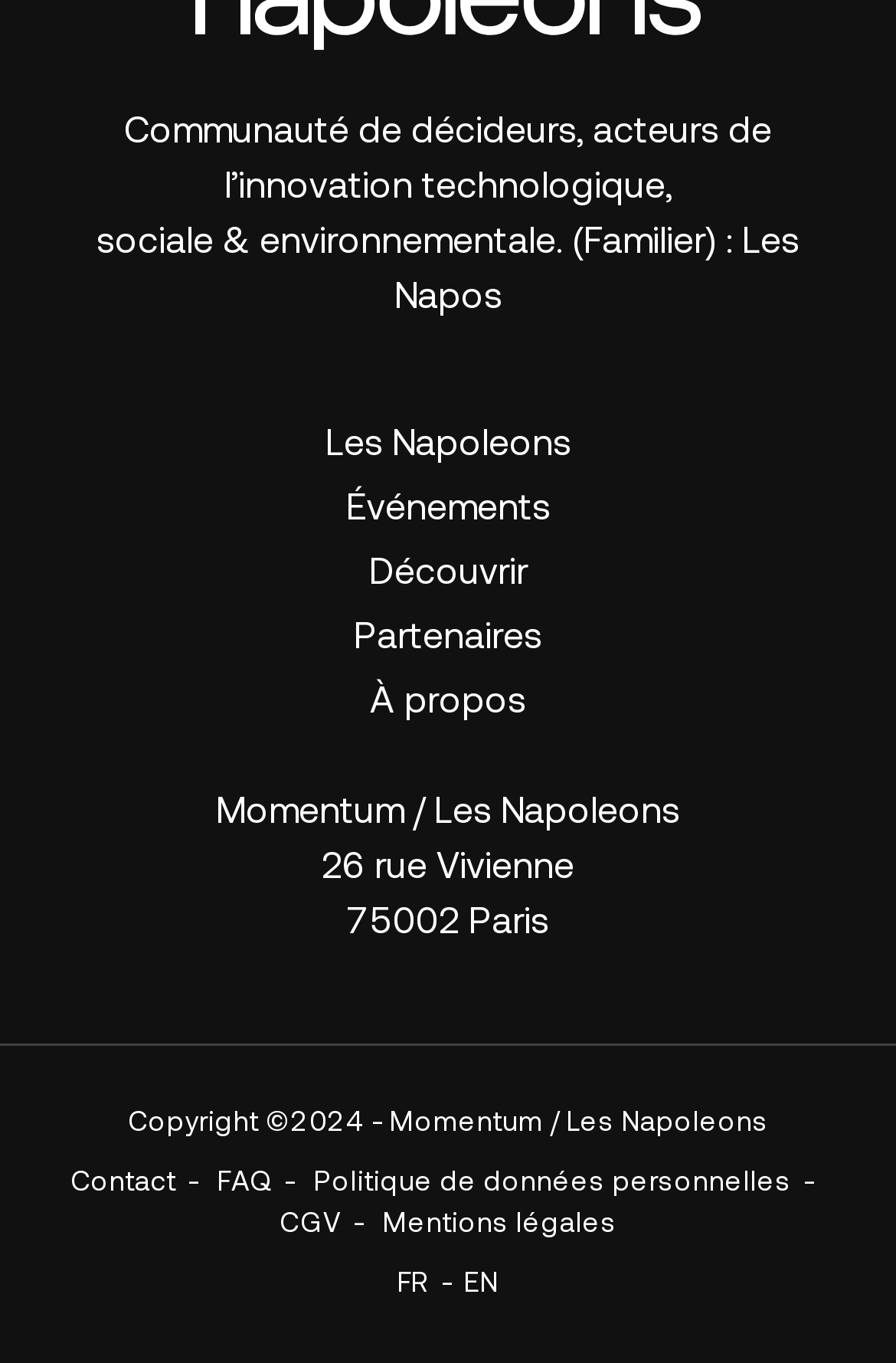What is the address of the community?
Look at the image and provide a detailed response to the question.

The address of the community can be found in the static texts '26 rue Vivienne' and '75002 Paris' which are located below the community name.